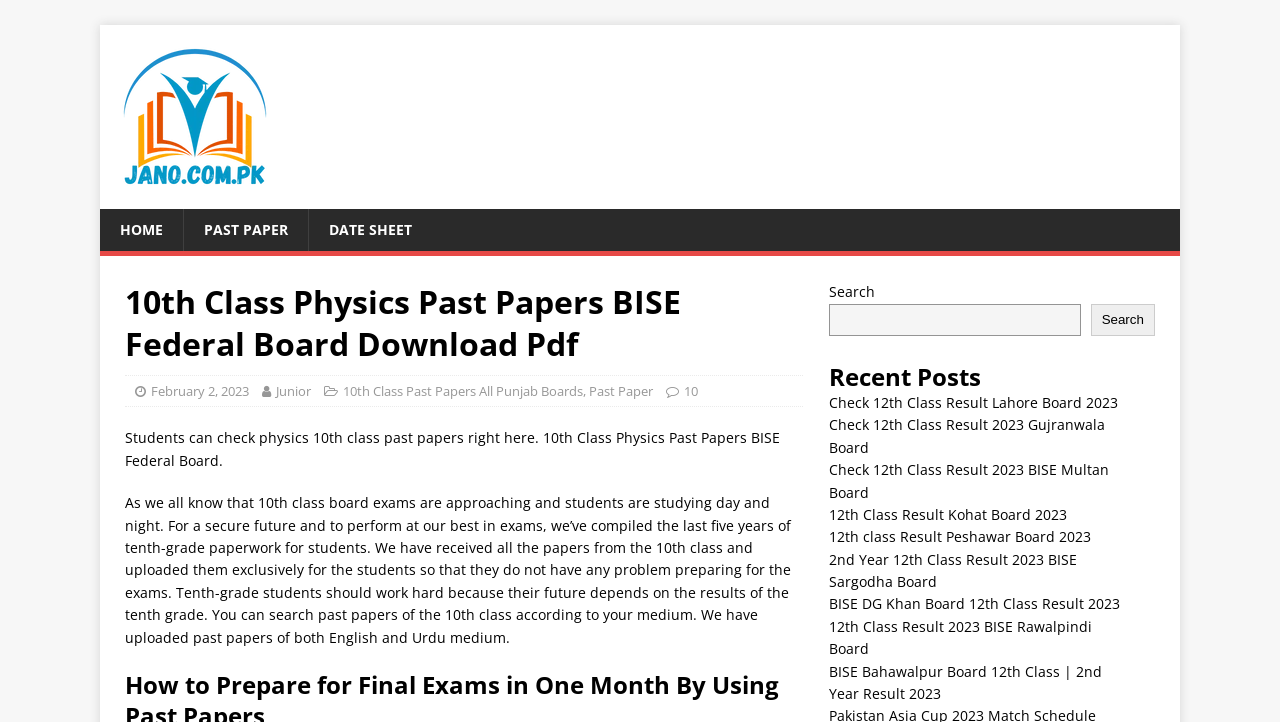What is the medium of the past papers available on this webpage?
Please provide a single word or phrase based on the screenshot.

English and Urdu